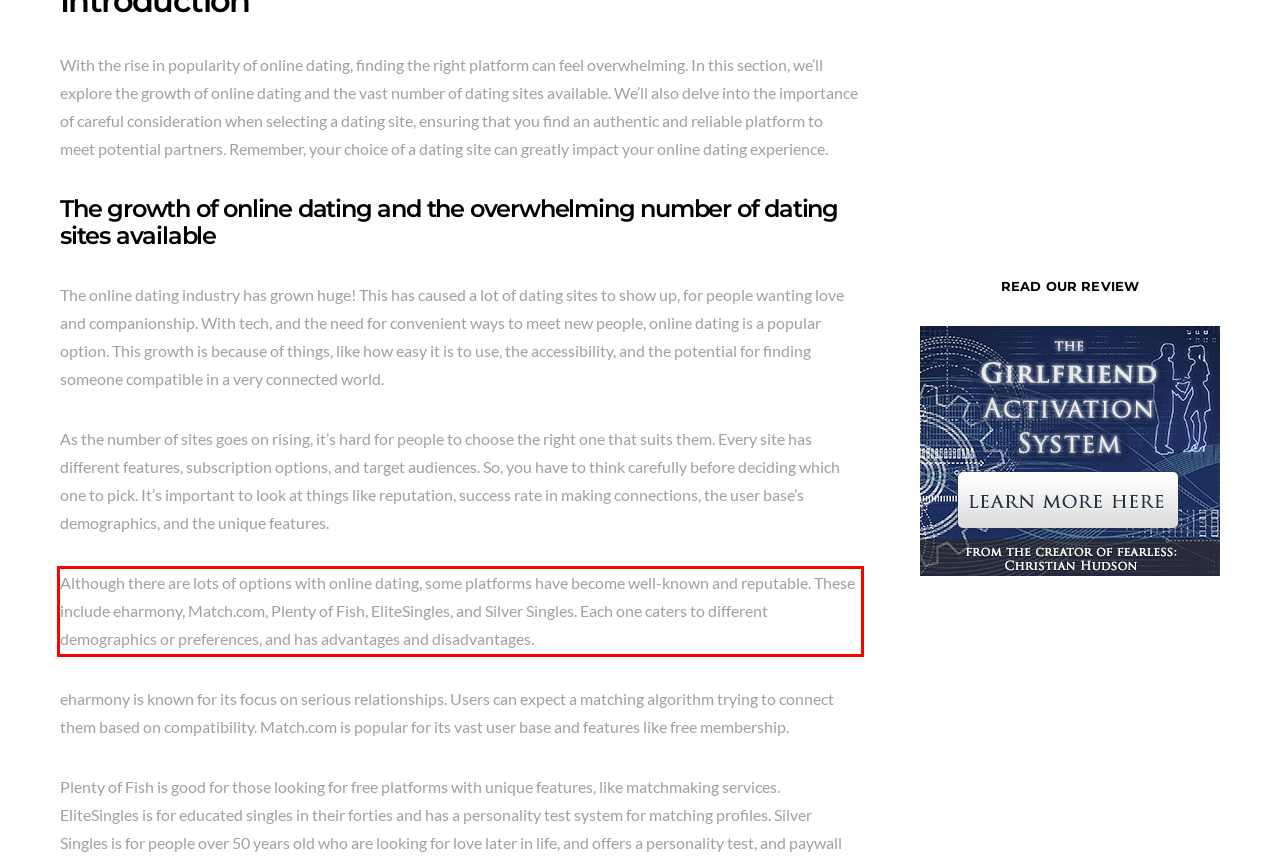The screenshot provided shows a webpage with a red bounding box. Apply OCR to the text within this red bounding box and provide the extracted content.

Although there are lots of options with online dating, some platforms have become well-known and reputable. These include eharmony, Match.com, Plenty of Fish, EliteSingles, and Silver Singles. Each one caters to different demographics or preferences, and has advantages and disadvantages.